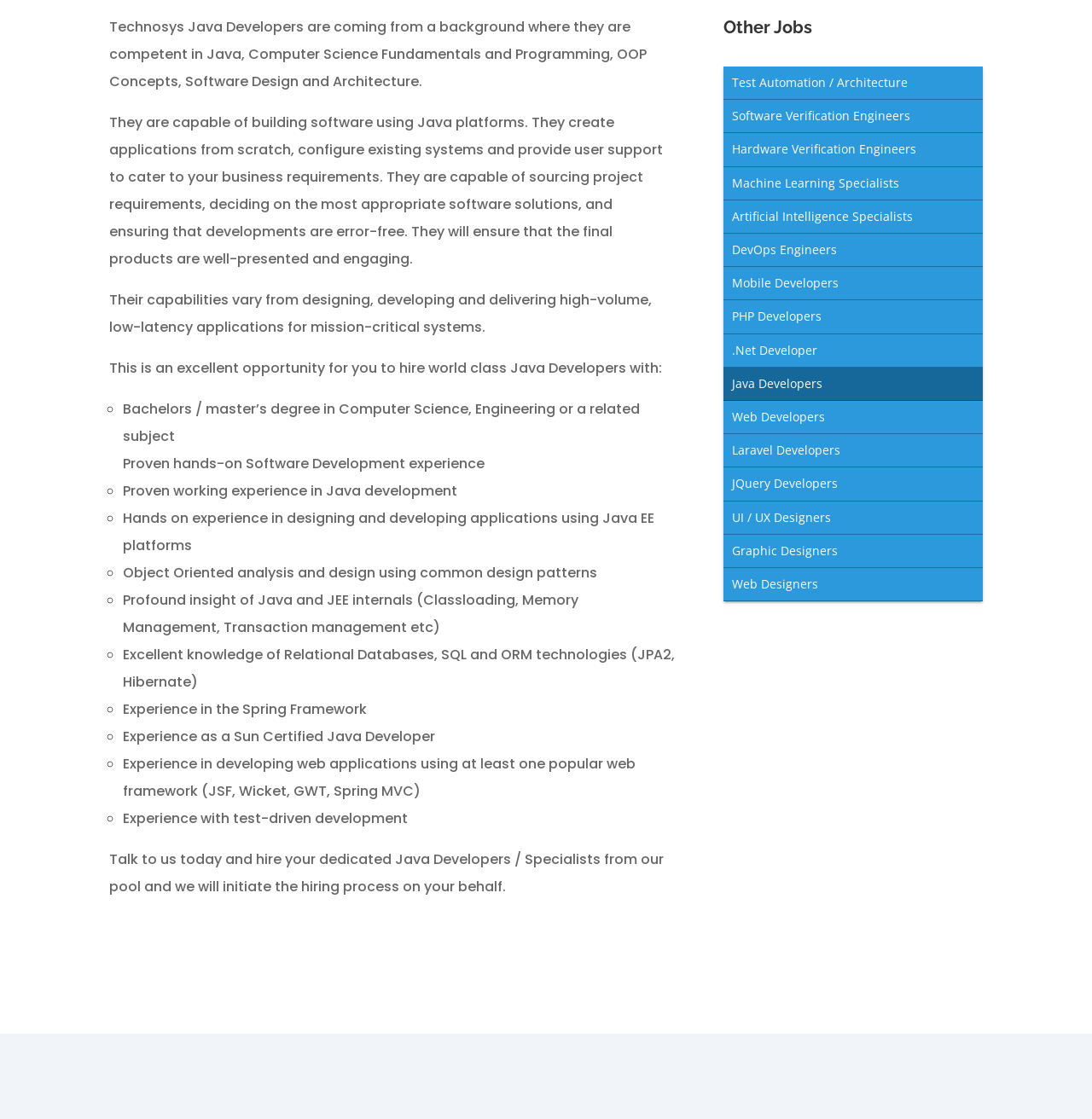Can you find the bounding box coordinates for the UI element given this description: "Software Verification Engineers"? Provide the coordinates as four float numbers between 0 and 1: [left, top, right, bottom].

[0.663, 0.089, 0.9, 0.119]